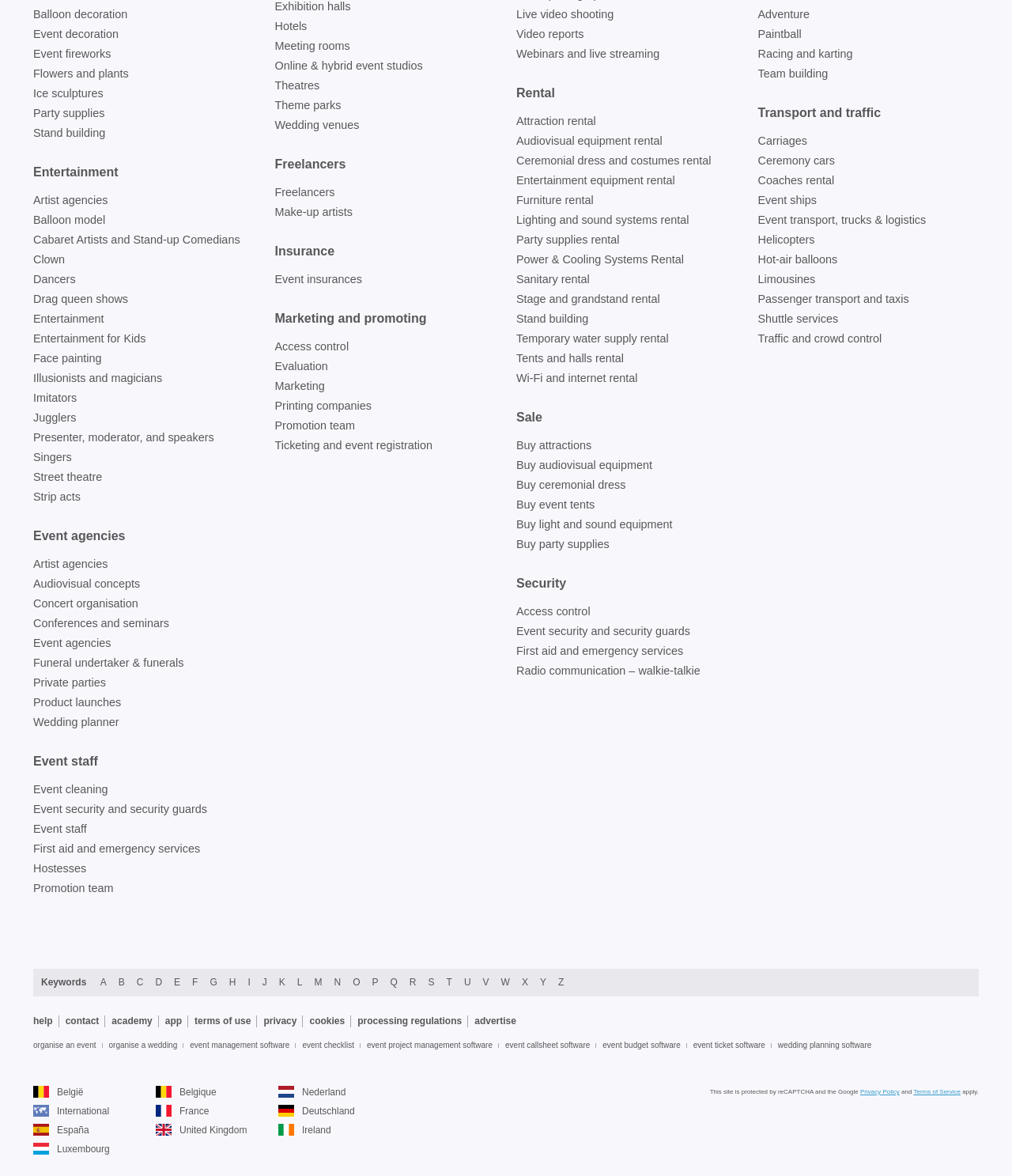Indicate the bounding box coordinates of the element that needs to be clicked to satisfy the following instruction: "Click on 'Balloon decoration'". The coordinates should be four float numbers between 0 and 1, i.e., [left, top, right, bottom].

[0.033, 0.007, 0.126, 0.017]